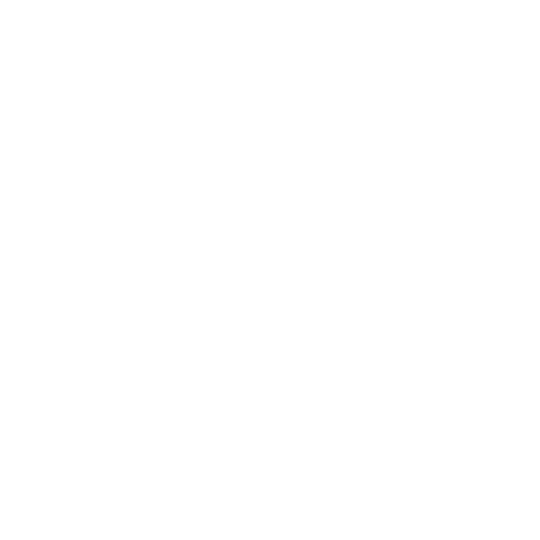Is the case padlockable?
Based on the image, give a one-word or short phrase answer.

Yes